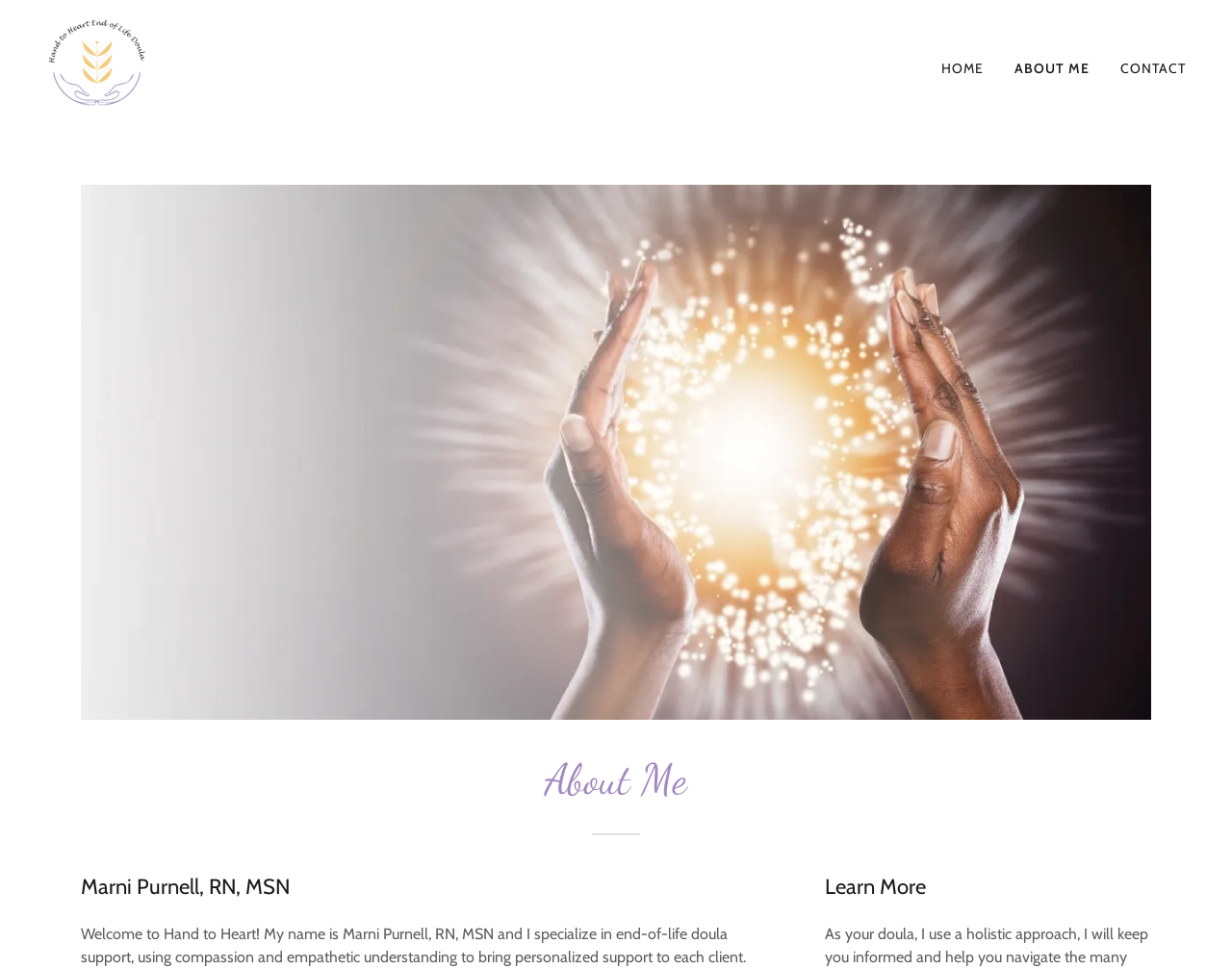How many links are in the top navigation menu?
Kindly give a detailed and elaborate answer to the question.

I counted the number of link elements with the hasPopup attribute set to 'menu' which are located at the top of the page, and found three links: 'Hand To Heart End of Life Doula', 'HOME', and 'CONTACT'.